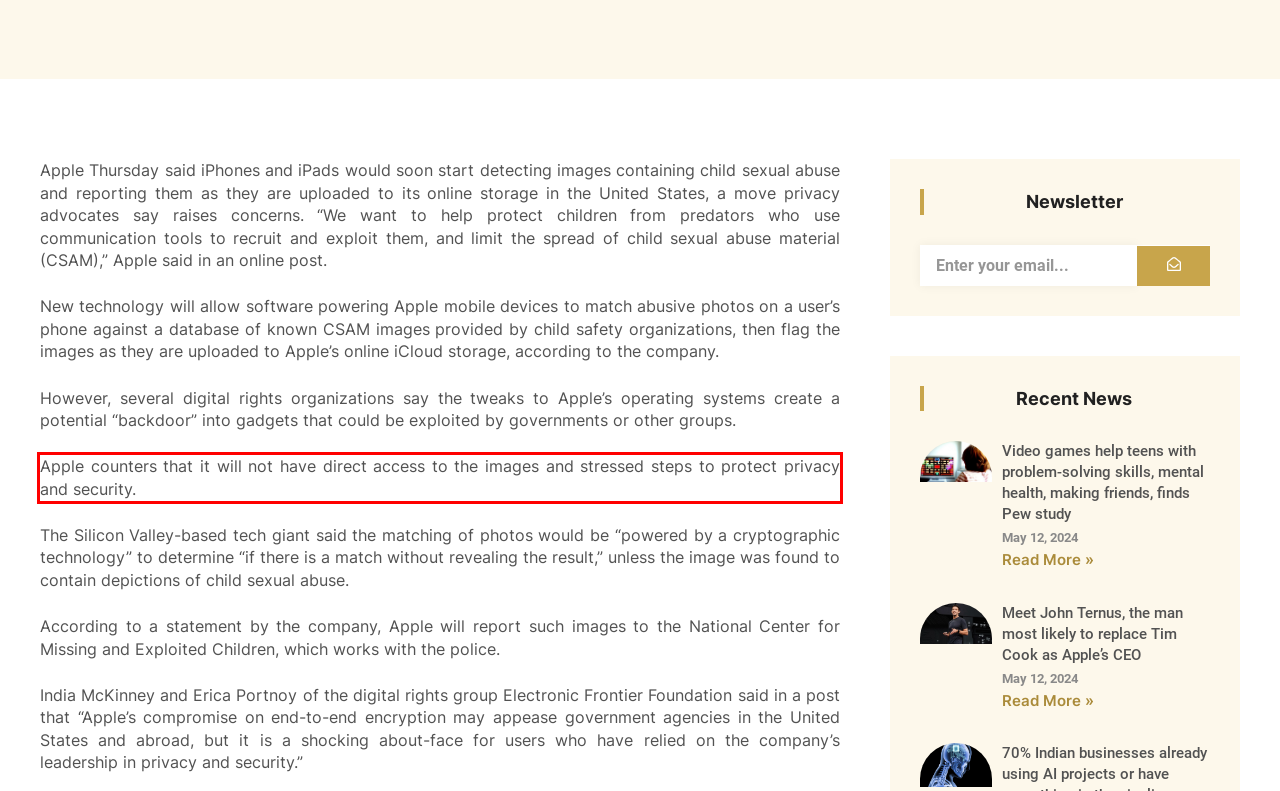You are provided with a screenshot of a webpage that includes a red bounding box. Extract and generate the text content found within the red bounding box.

Apple counters that it will not have direct access to the images and stressed steps to protect privacy and security.